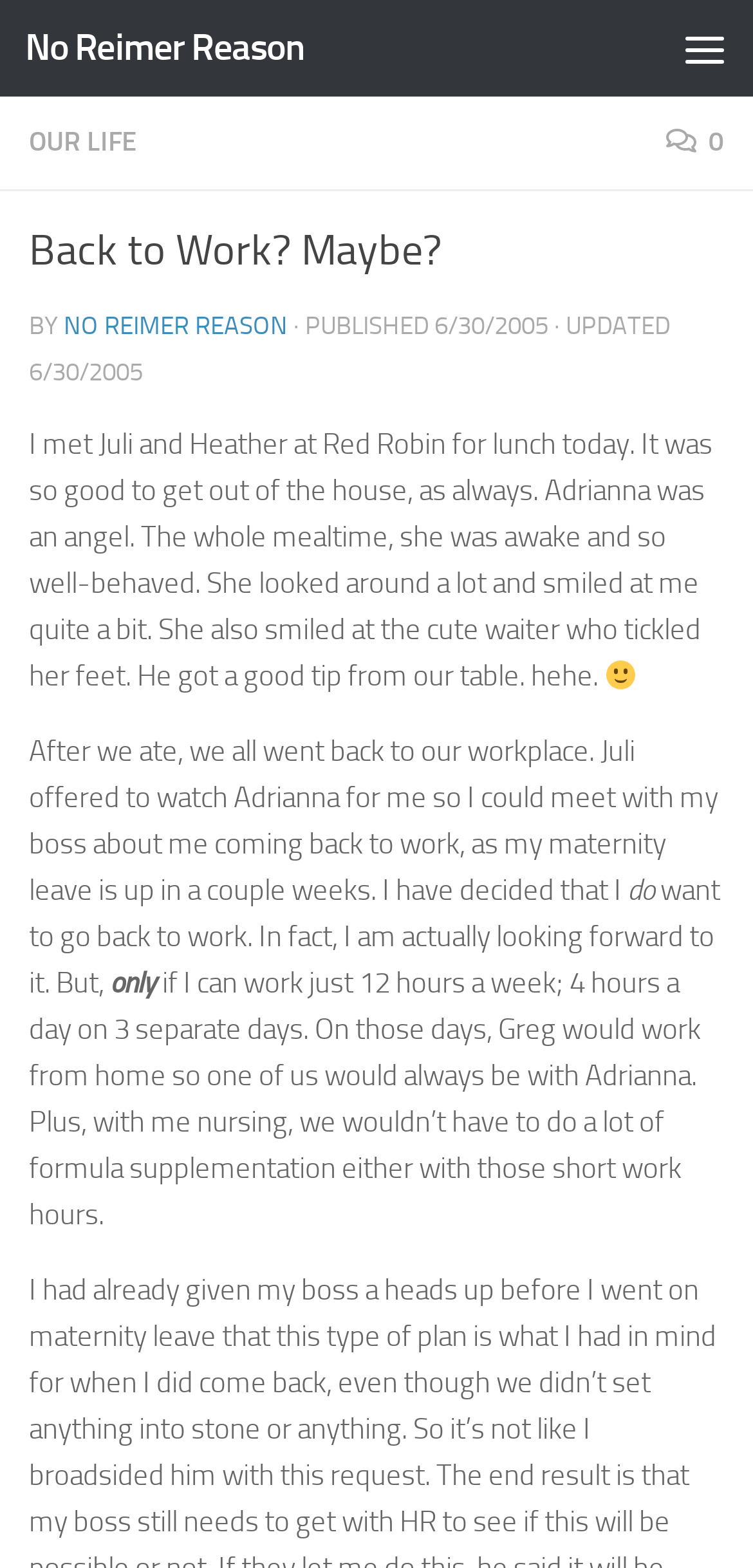What is the author's plan for childcare on workdays?
By examining the image, provide a one-word or phrase answer.

Greg works from home